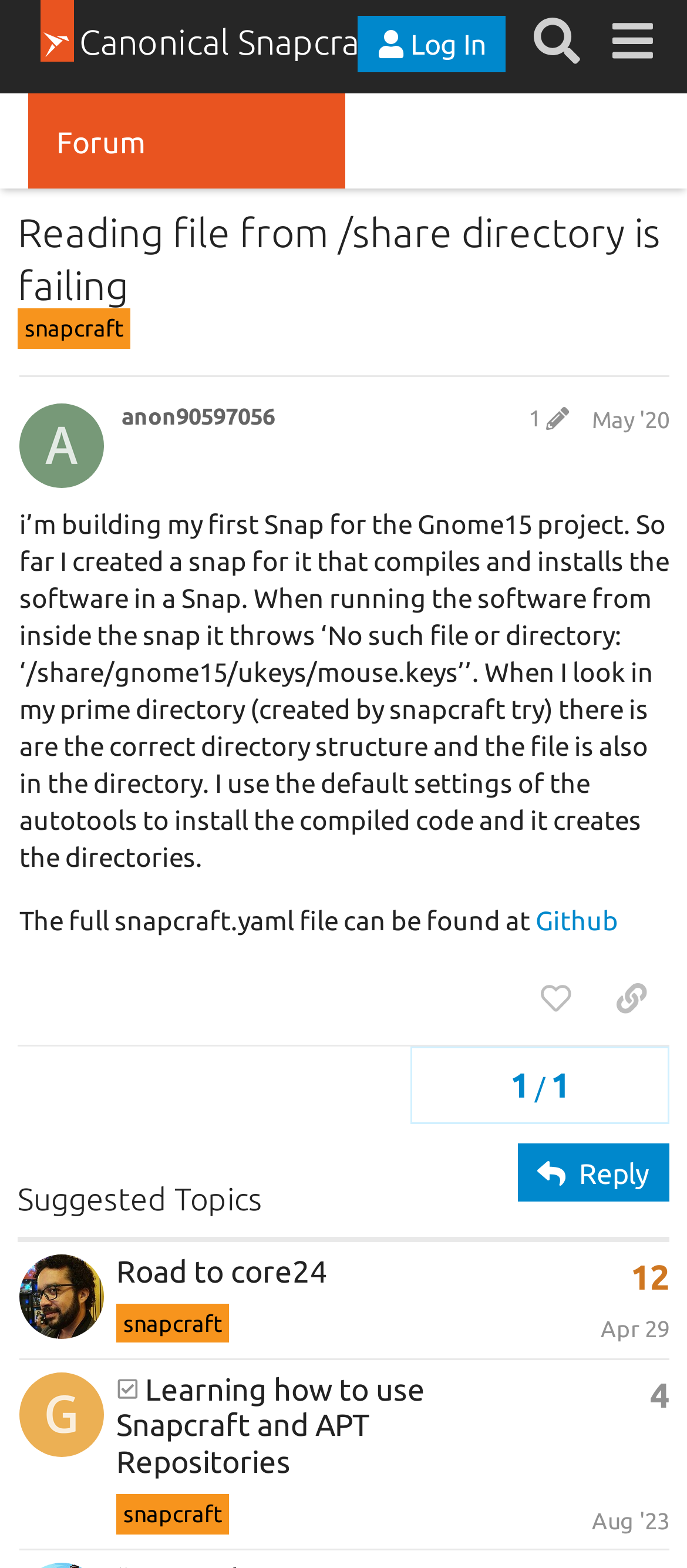Determine the bounding box coordinates for the UI element with the following description: "Aug '23". The coordinates should be four float numbers between 0 and 1, represented as [left, top, right, bottom].

[0.862, 0.959, 0.974, 0.975]